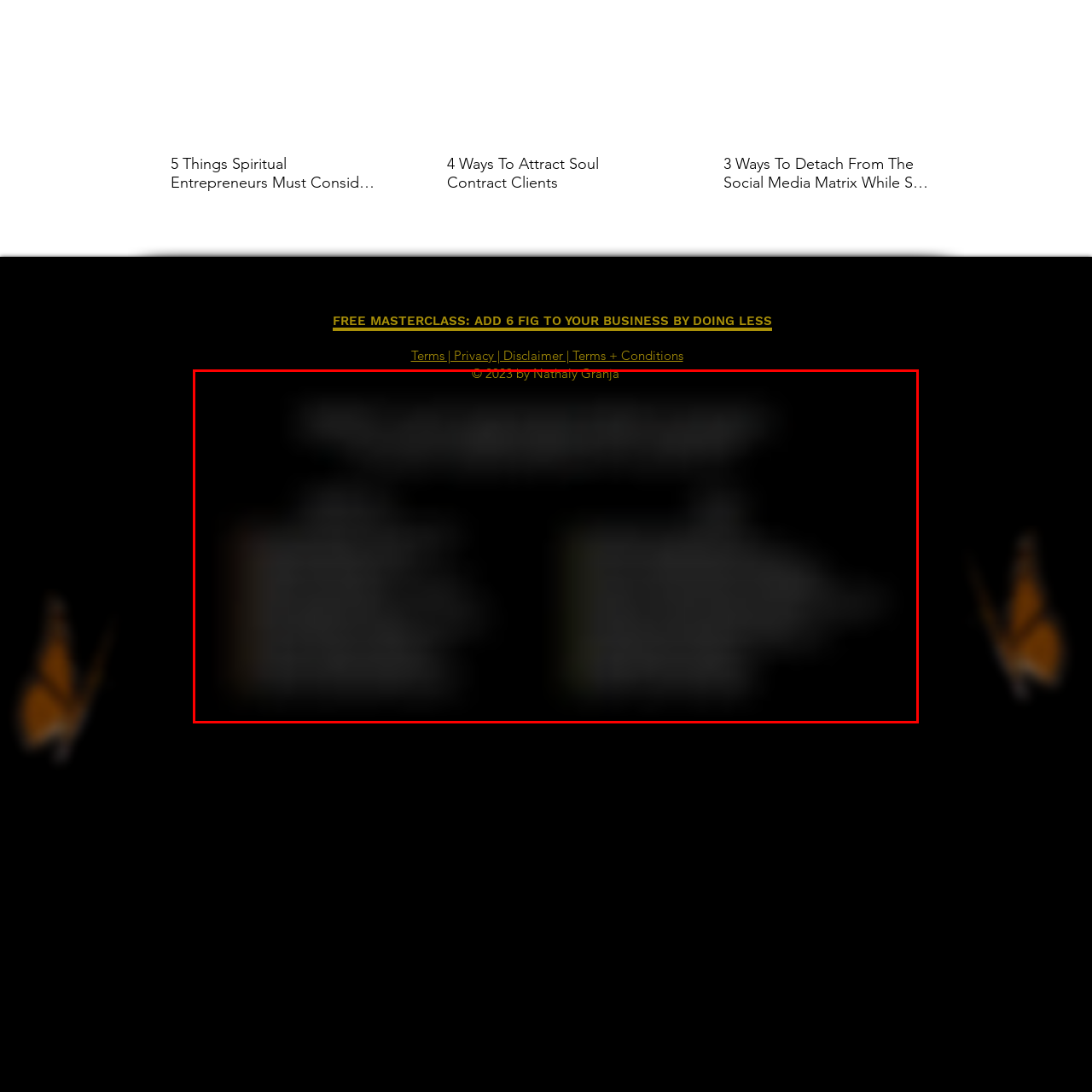Who is the copyright holder of the content?
Observe the image within the red bounding box and formulate a detailed response using the visual elements present.

The footer of the slide indicates the copyright information, attributing the content to Nathaly Granja, dated 2023, which adds credibility to the material and its source.